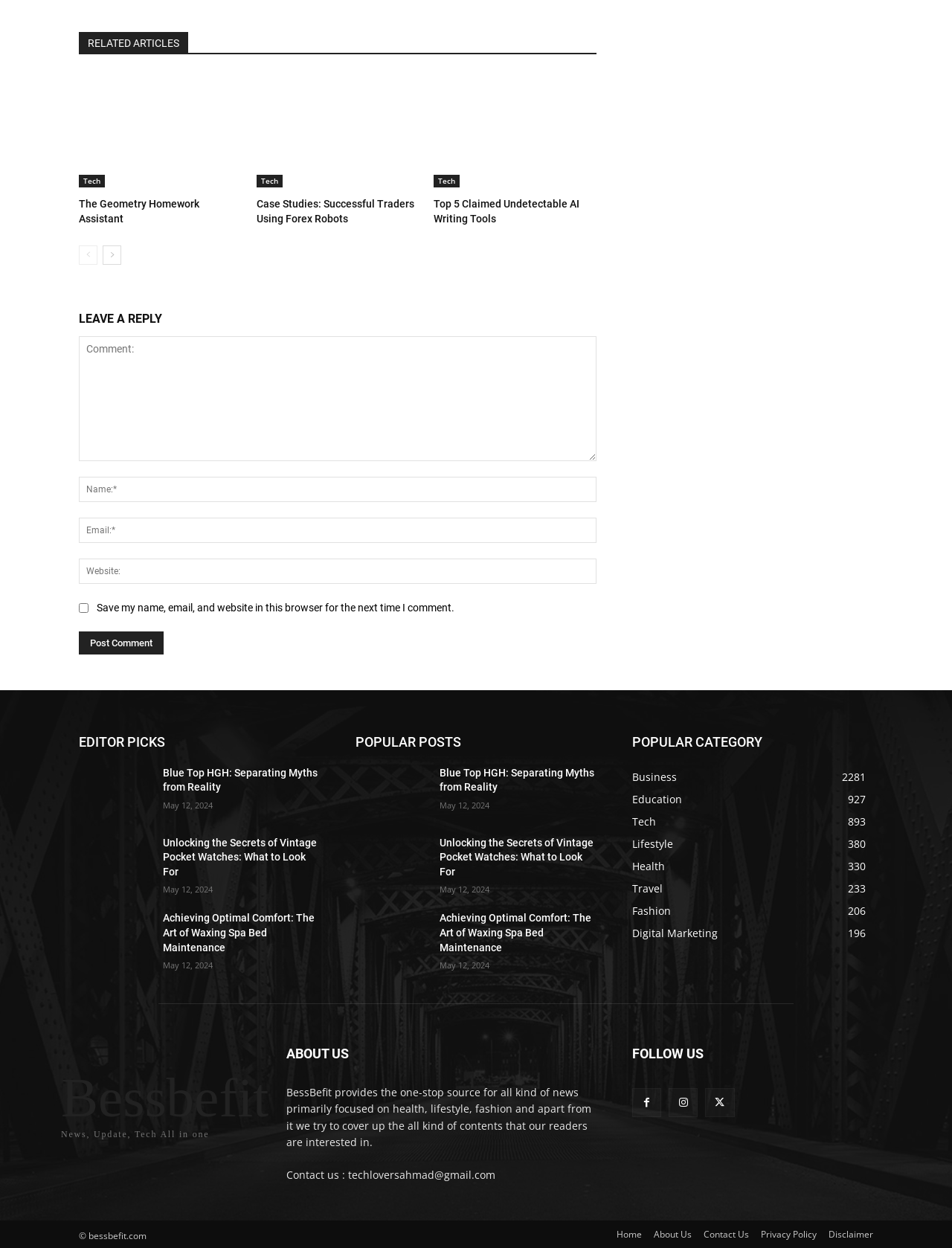Please mark the bounding box coordinates of the area that should be clicked to carry out the instruction: "Click on the 'Tech' link".

[0.083, 0.14, 0.11, 0.15]